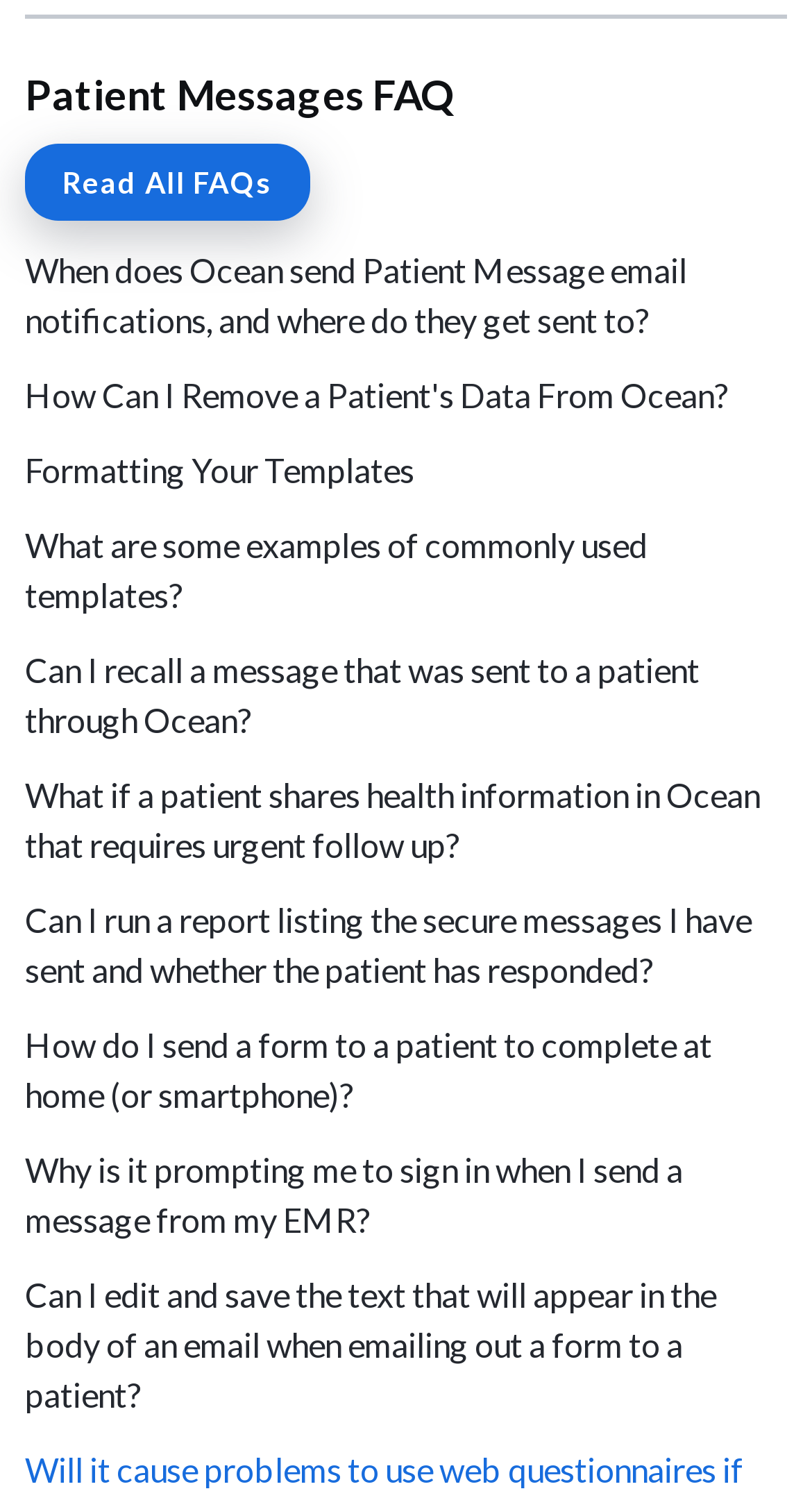Using floating point numbers between 0 and 1, provide the bounding box coordinates in the format (top-left x, top-left y, bottom-right x, bottom-right y). Locate the UI element described here: Formatting Your Templates

[0.031, 0.299, 0.51, 0.327]